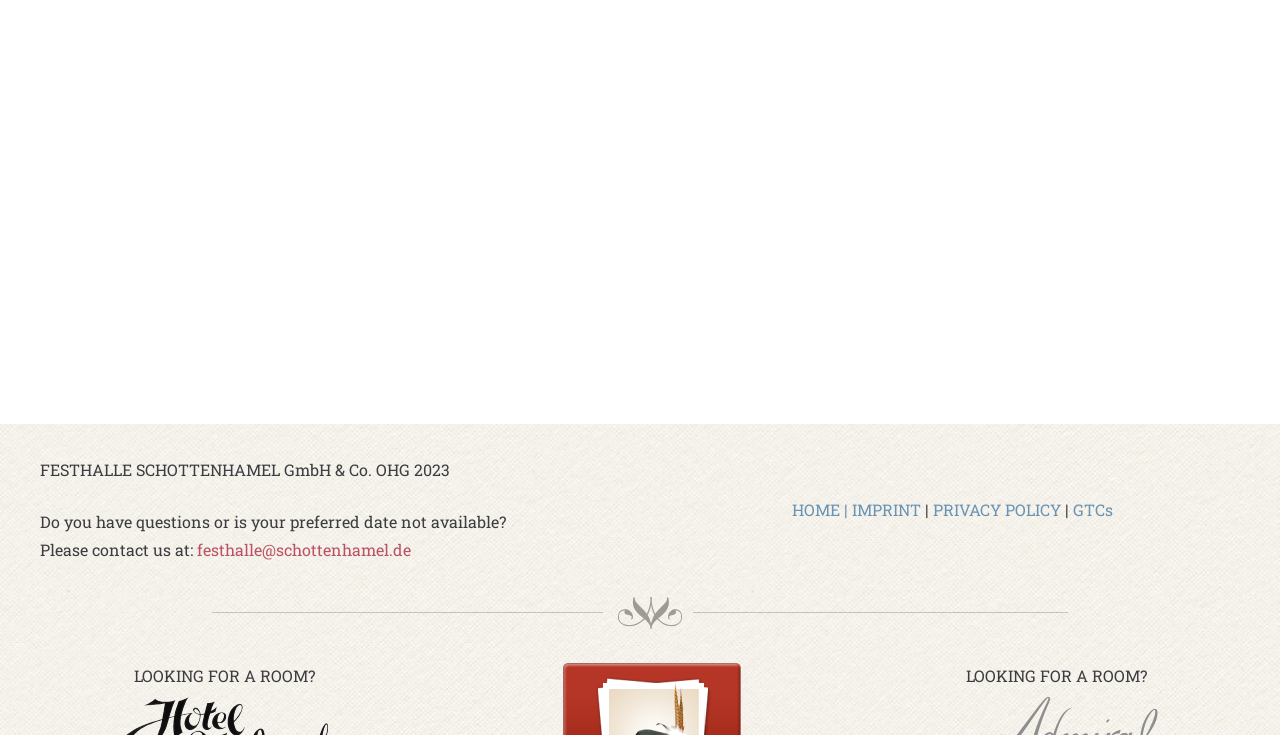What is the vertical position of the 'HOME' link?
From the screenshot, supply a one-word or short-phrase answer.

Above the 'IMPRINT' link